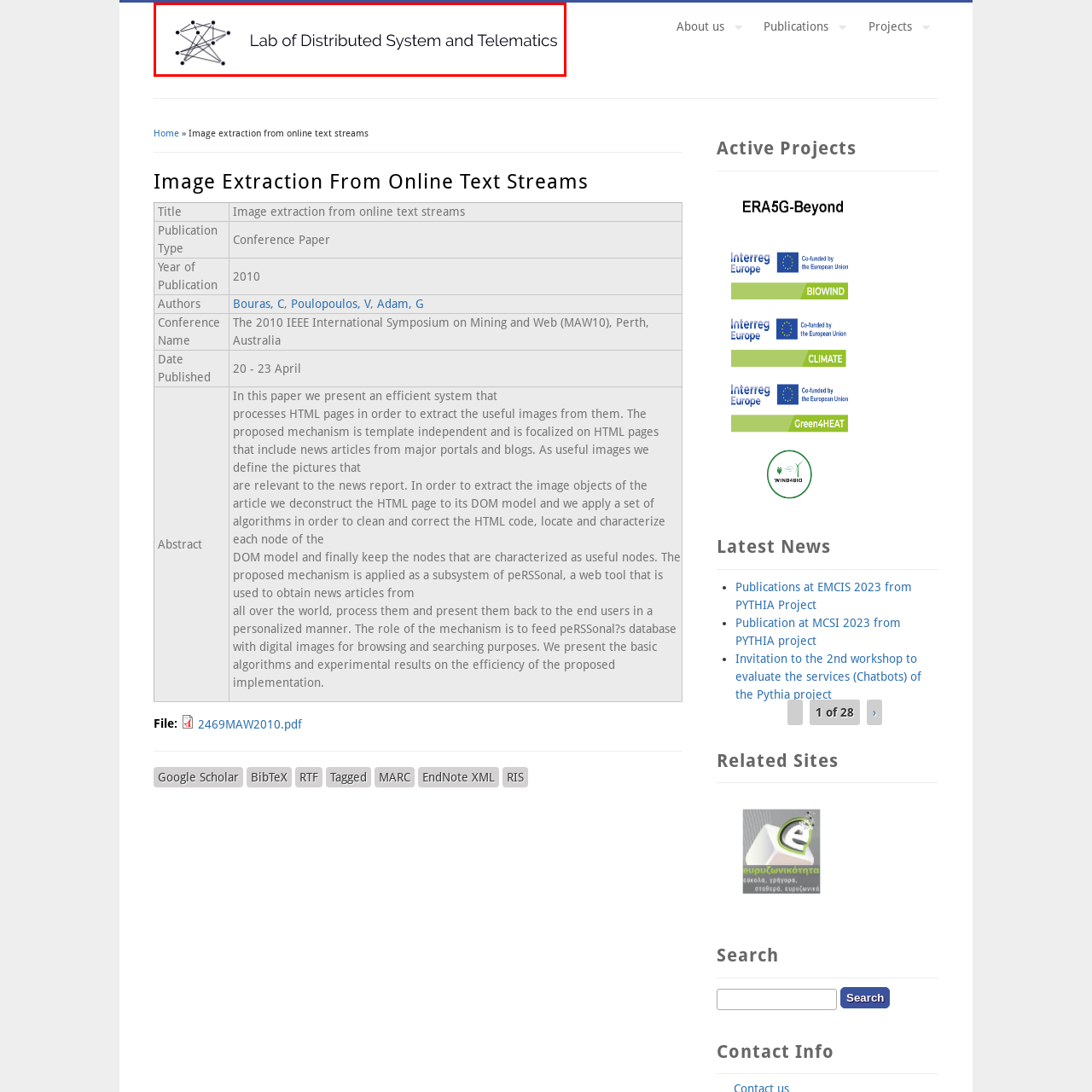Observe the area inside the red box, What does the network graph symbolize? Respond with a single word or phrase.

Interconnected nodes